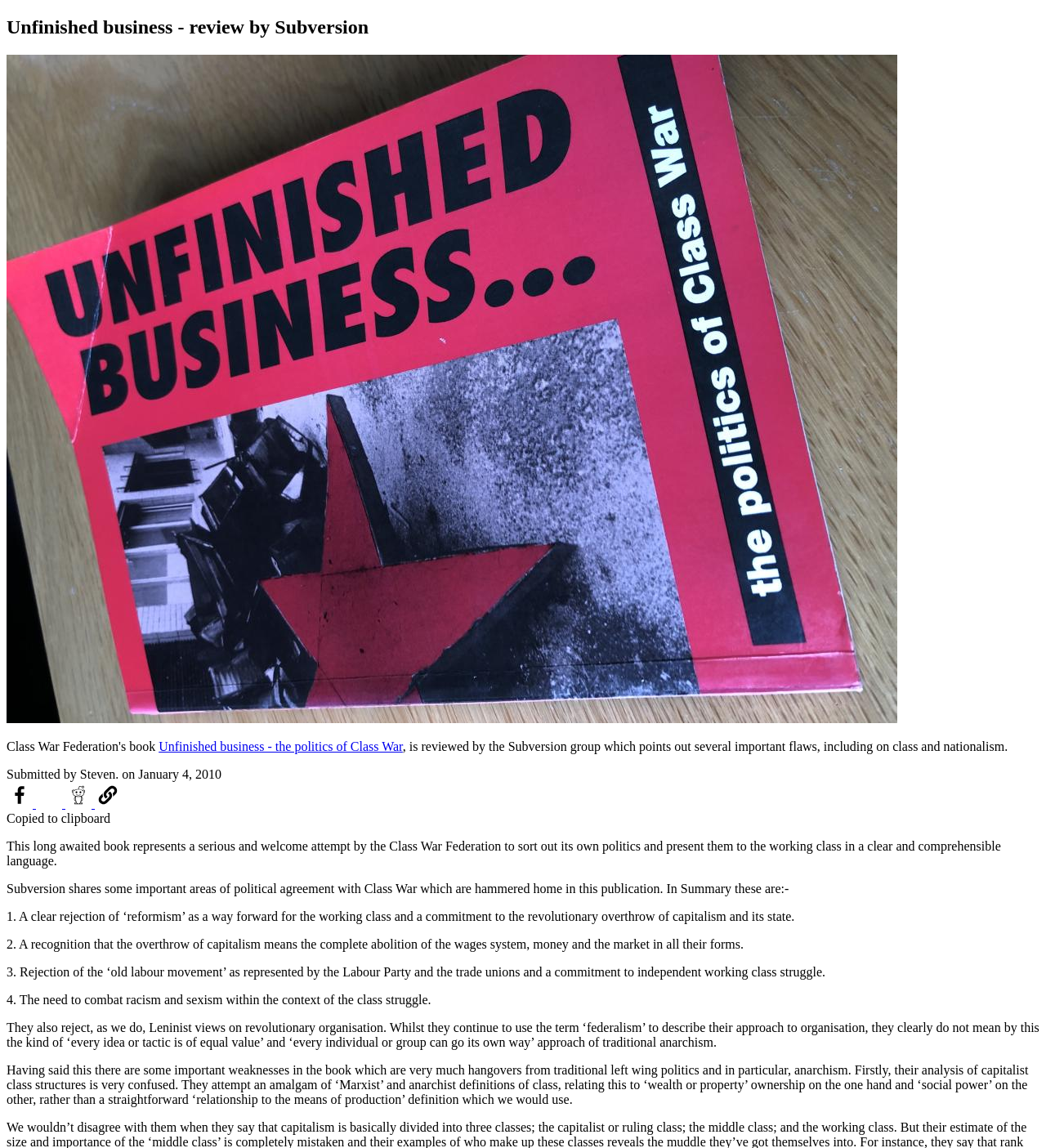What is the book being reviewed?
Give a detailed and exhaustive answer to the question.

The book being reviewed is 'Unfinished Business' as indicated by the heading 'Unfinished business - review by Subversion' and the image caption 'A photograph of the book Unfinished Business'.